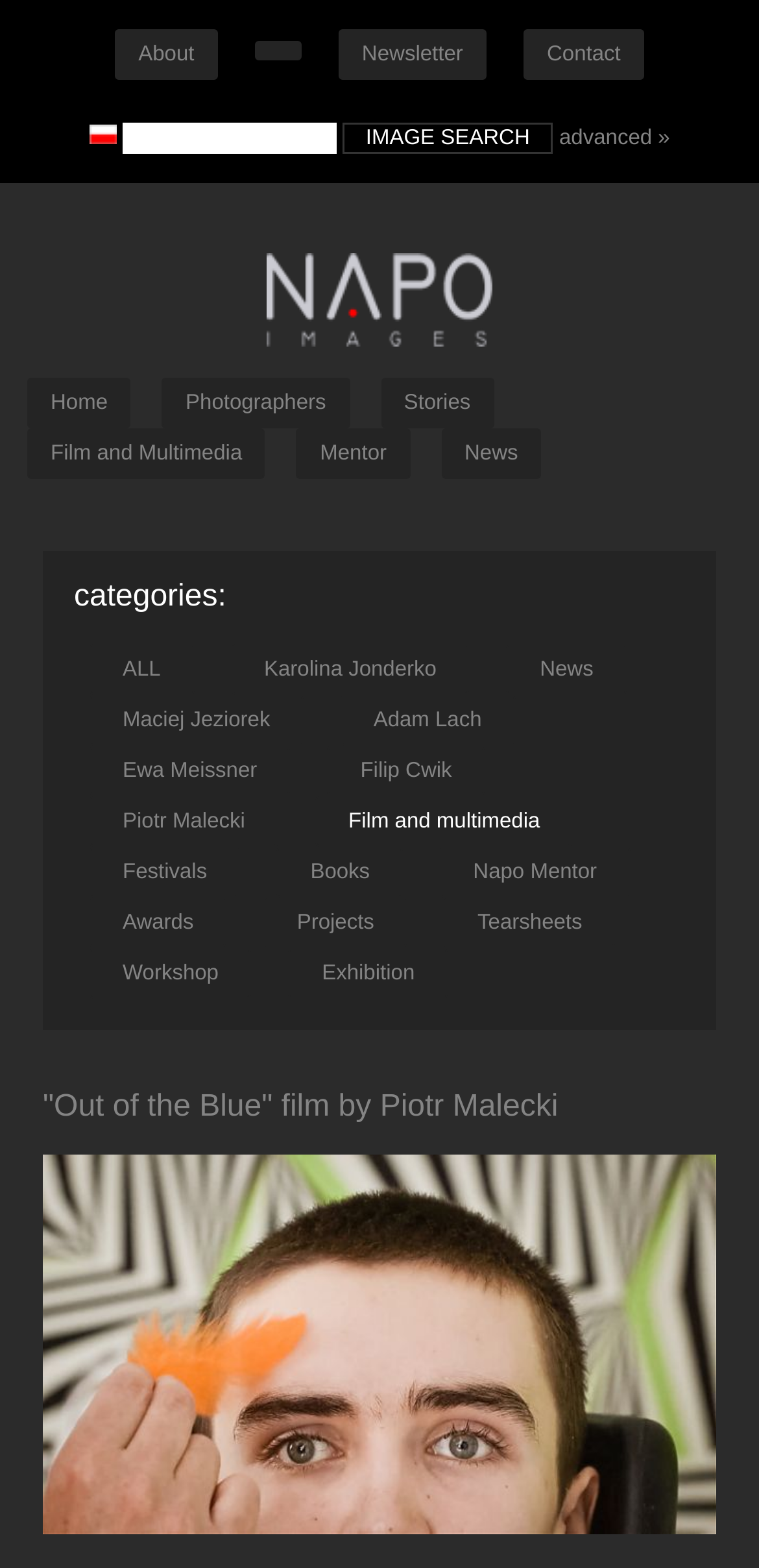What is the purpose of the 'IMAGE SEARCH' button?
Your answer should be a single word or phrase derived from the screenshot.

To search for images